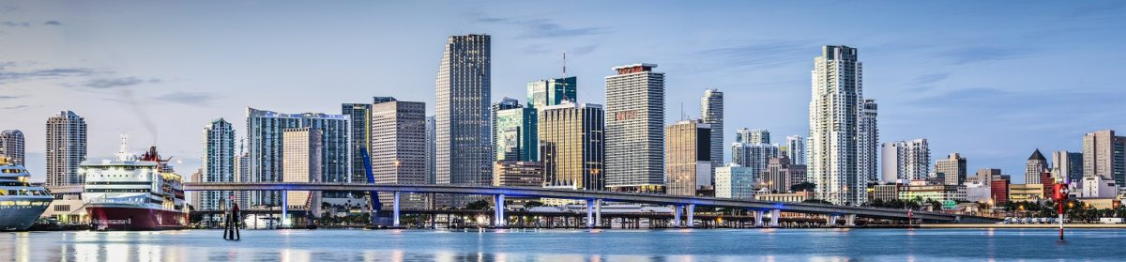What is the theme of the Miami Real Estate Attorney Blog?
Give a single word or phrase as your answer by examining the image.

Mortgage fraud and real estate market in Florida